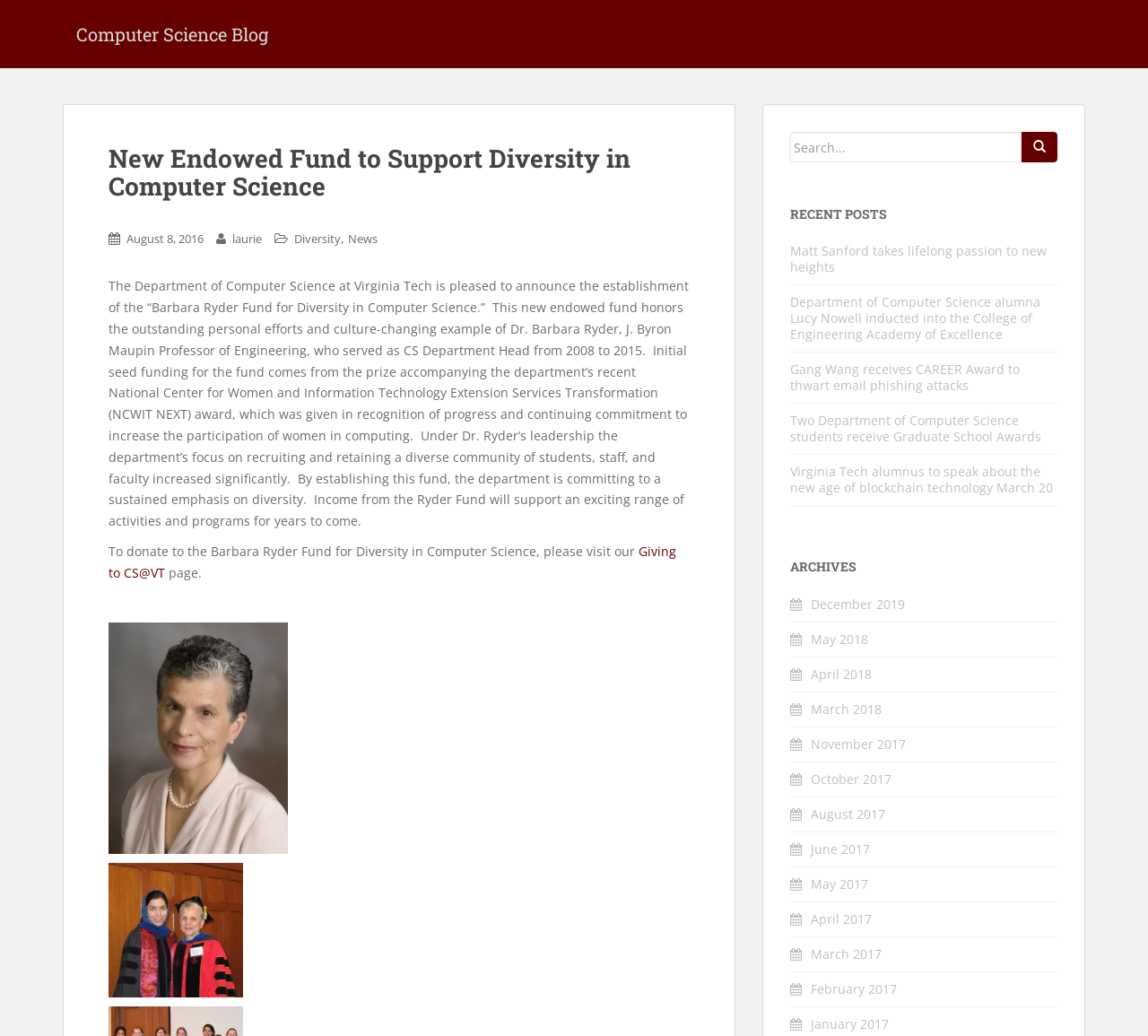Respond with a single word or phrase to the following question:
What is the name of the endowed fund?

Barbara Ryder Fund